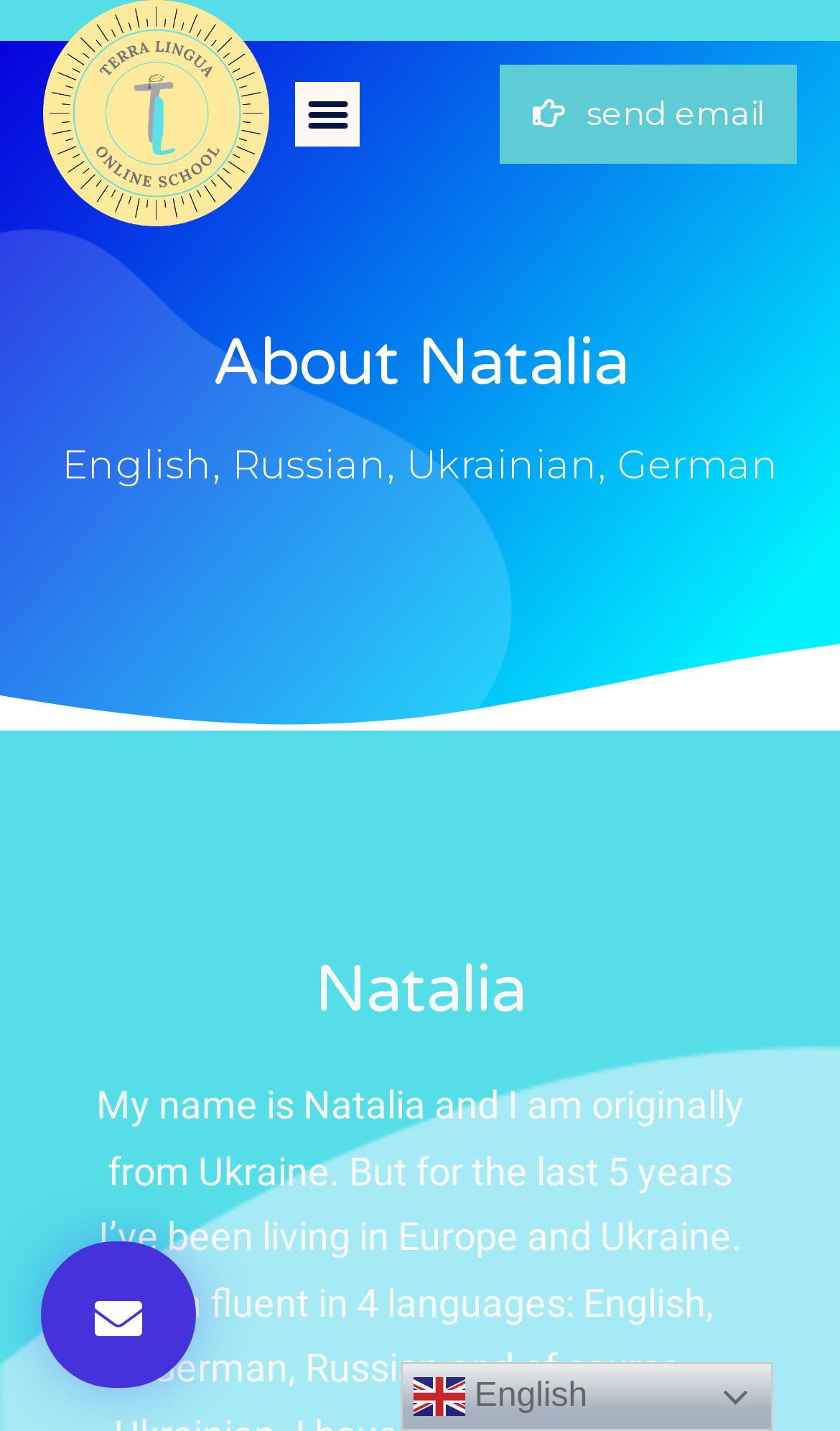Please analyze the image and provide a thorough answer to the question:
What is the purpose of the 'Menu Toggle' button?

The 'Menu Toggle' button is likely used to toggle the menu on and off, allowing users to access different sections of the webpage.